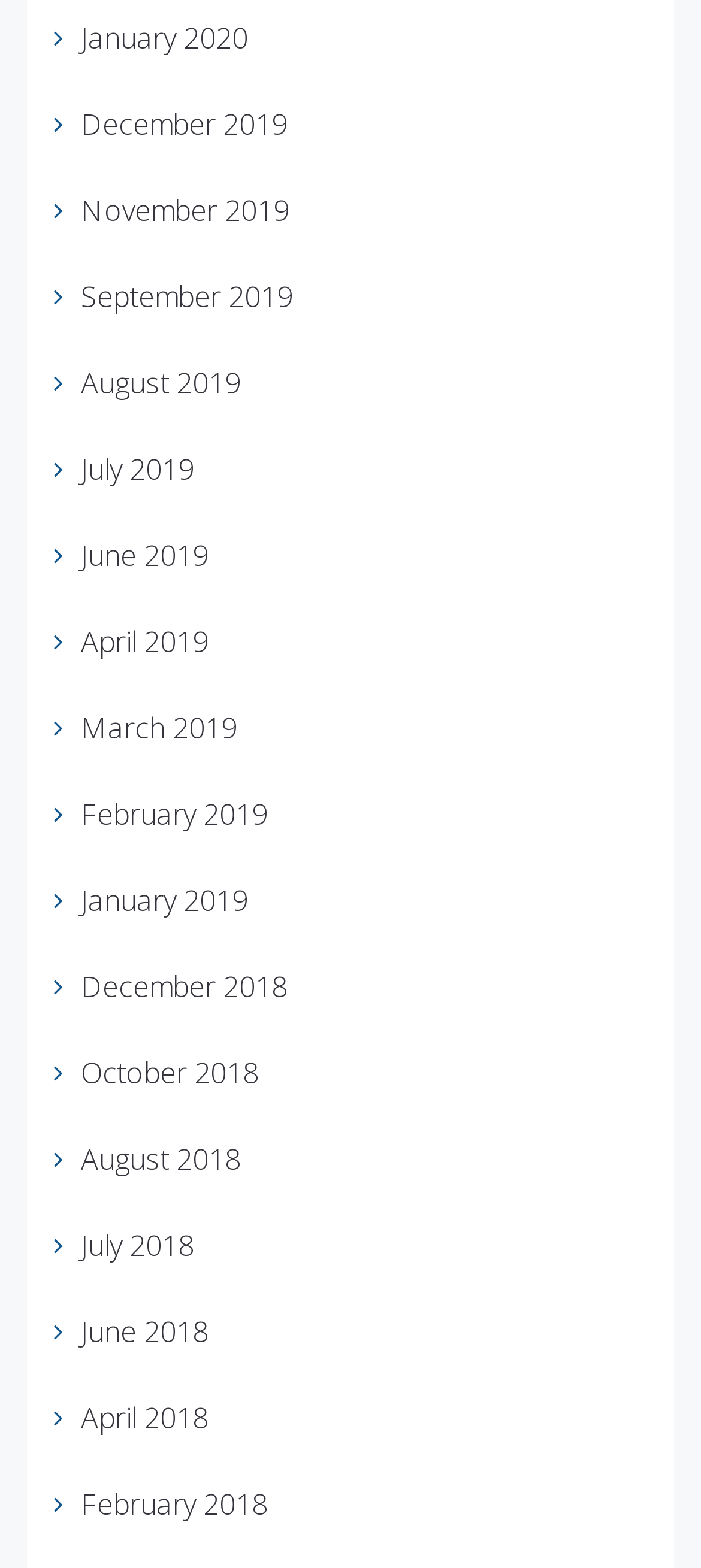Respond to the question below with a single word or phrase:
How many links are there in total?

19